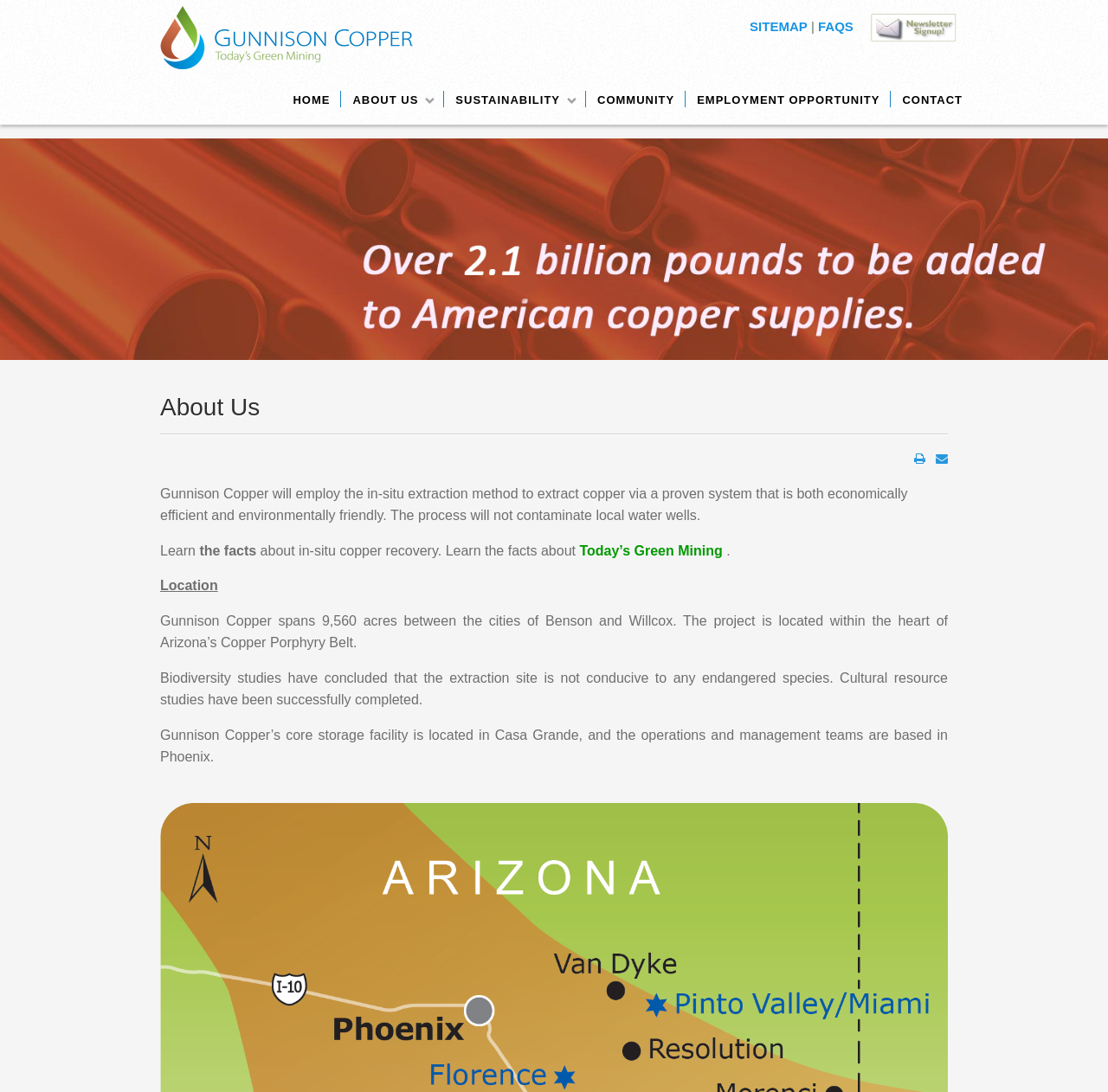Please provide the bounding box coordinates for the element that needs to be clicked to perform the following instruction: "check FAQs". The coordinates should be given as four float numbers between 0 and 1, i.e., [left, top, right, bottom].

[0.738, 0.018, 0.77, 0.031]